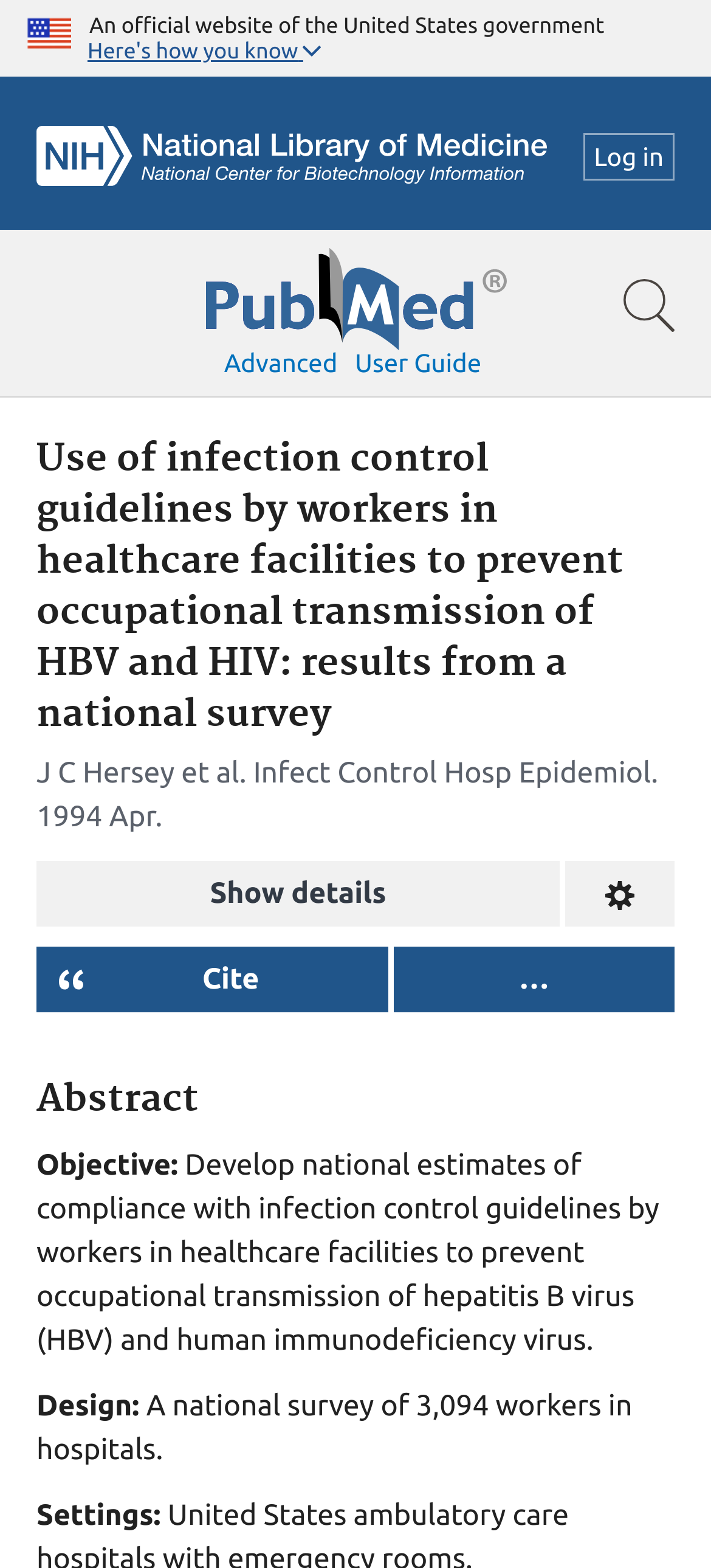Extract the bounding box coordinates of the UI element described by: "User Guide". The coordinates should include four float numbers ranging from 0 to 1, e.g., [left, top, right, bottom].

[0.499, 0.222, 0.677, 0.241]